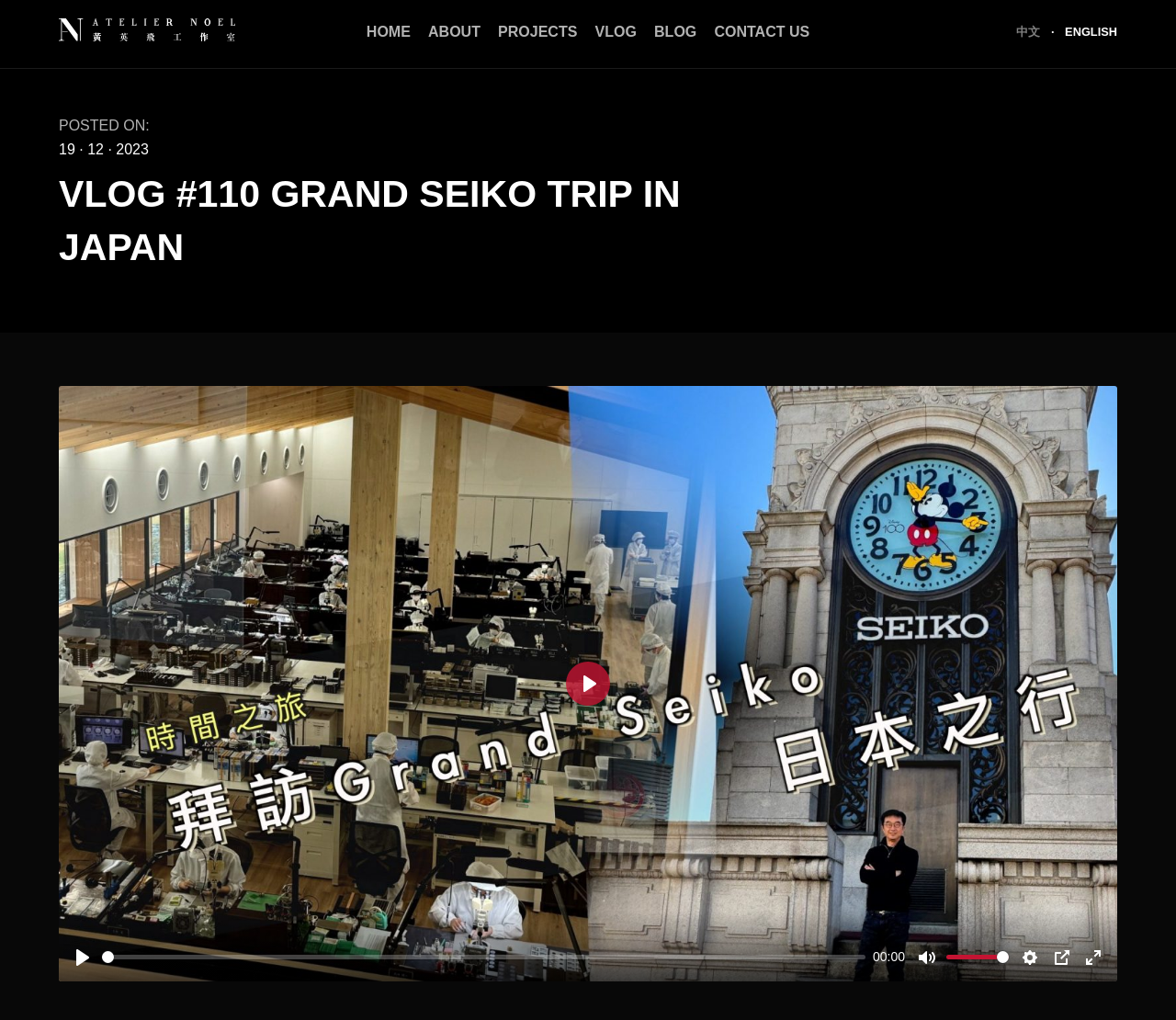What is the date of the video post?
Give a comprehensive and detailed explanation for the question.

The date of the video post is displayed below the video title, and it is 'POSTED ON: 19 · 12 · 2023'. This information can be found by looking at the video details section.